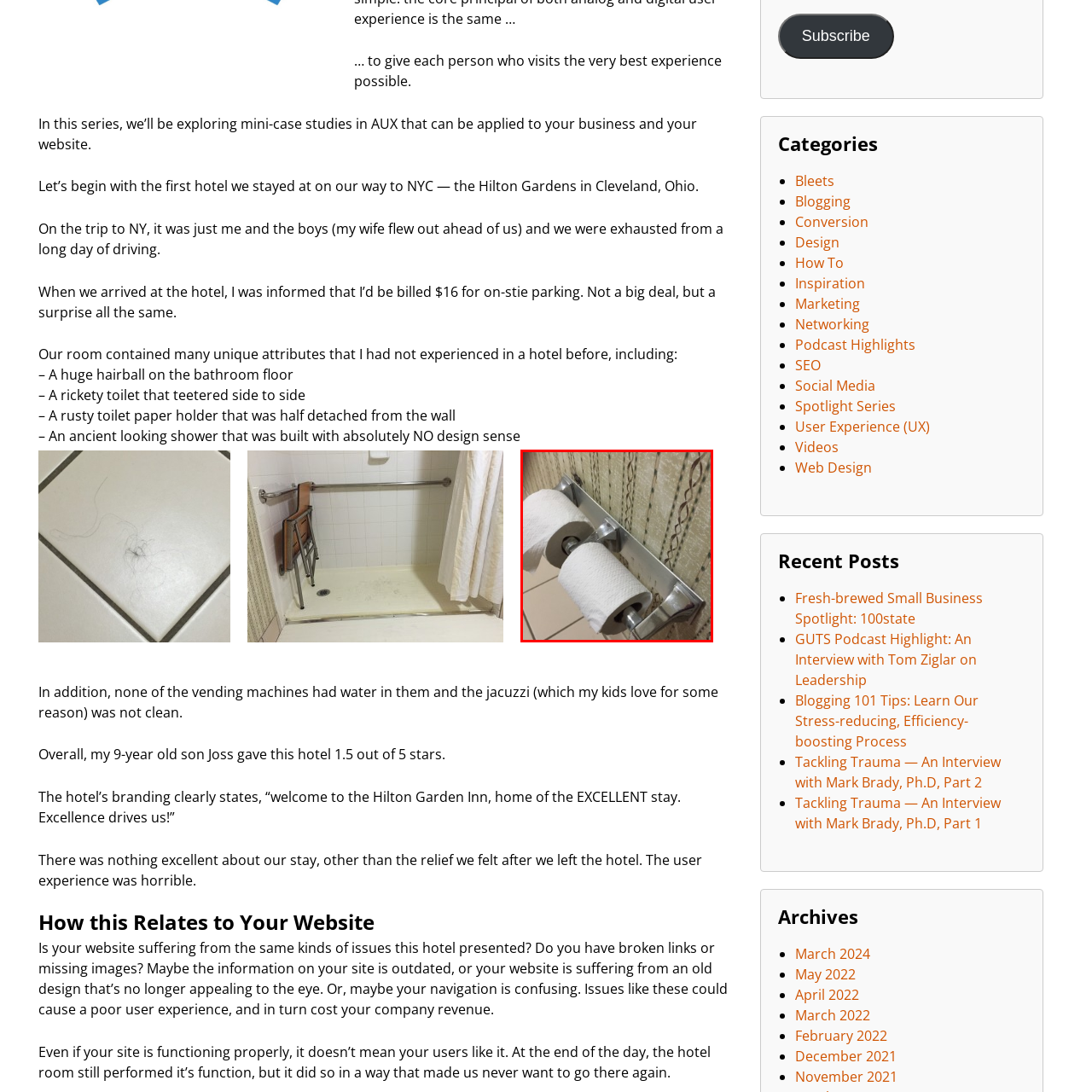View the part of the image marked by the red boundary and provide a one-word or short phrase answer to this question: 
Is the toilet paper partially unrolled?

Yes